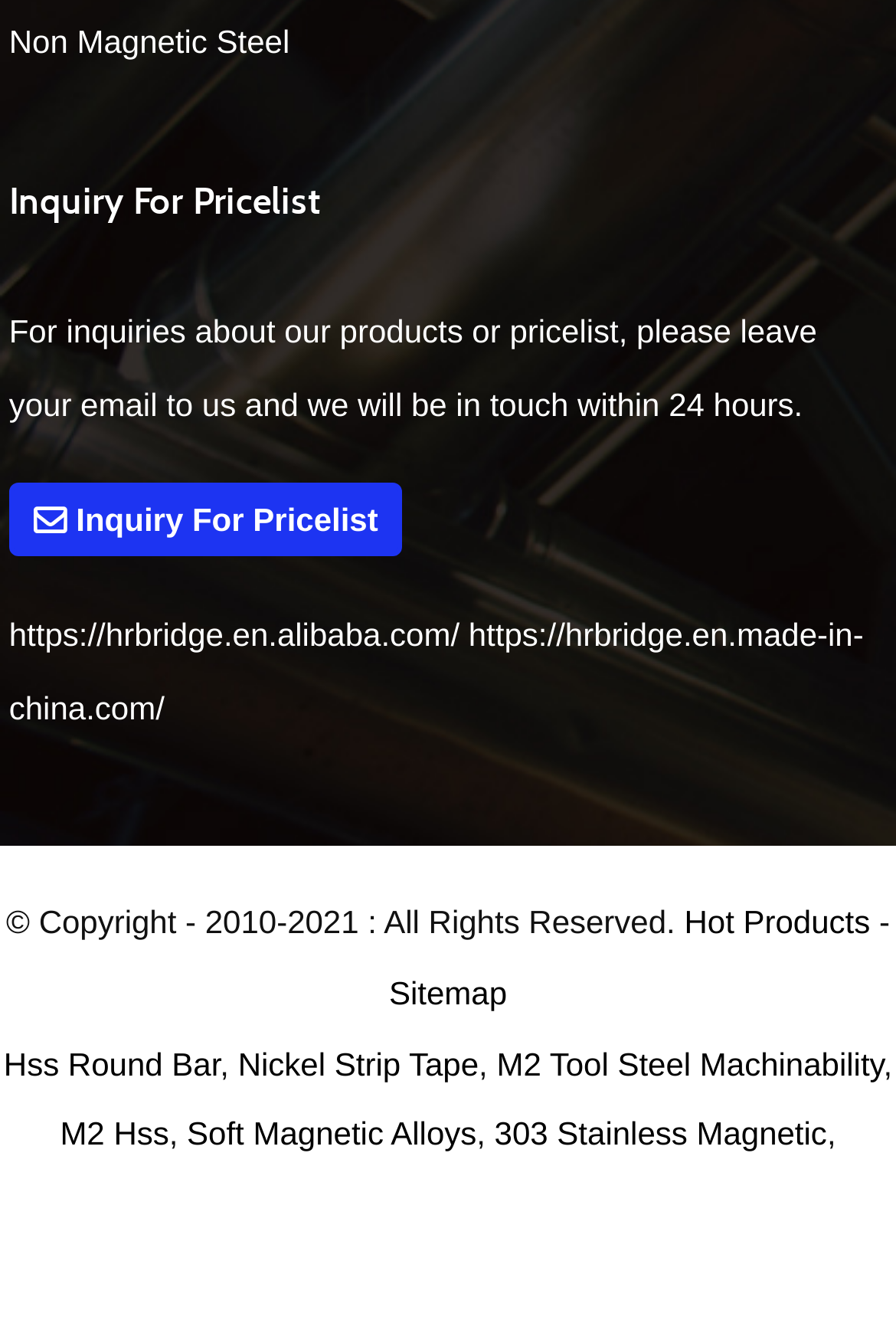Can you provide the bounding box coordinates for the element that should be clicked to implement the instruction: "Visit Alibaba website"?

[0.01, 0.462, 0.513, 0.49]